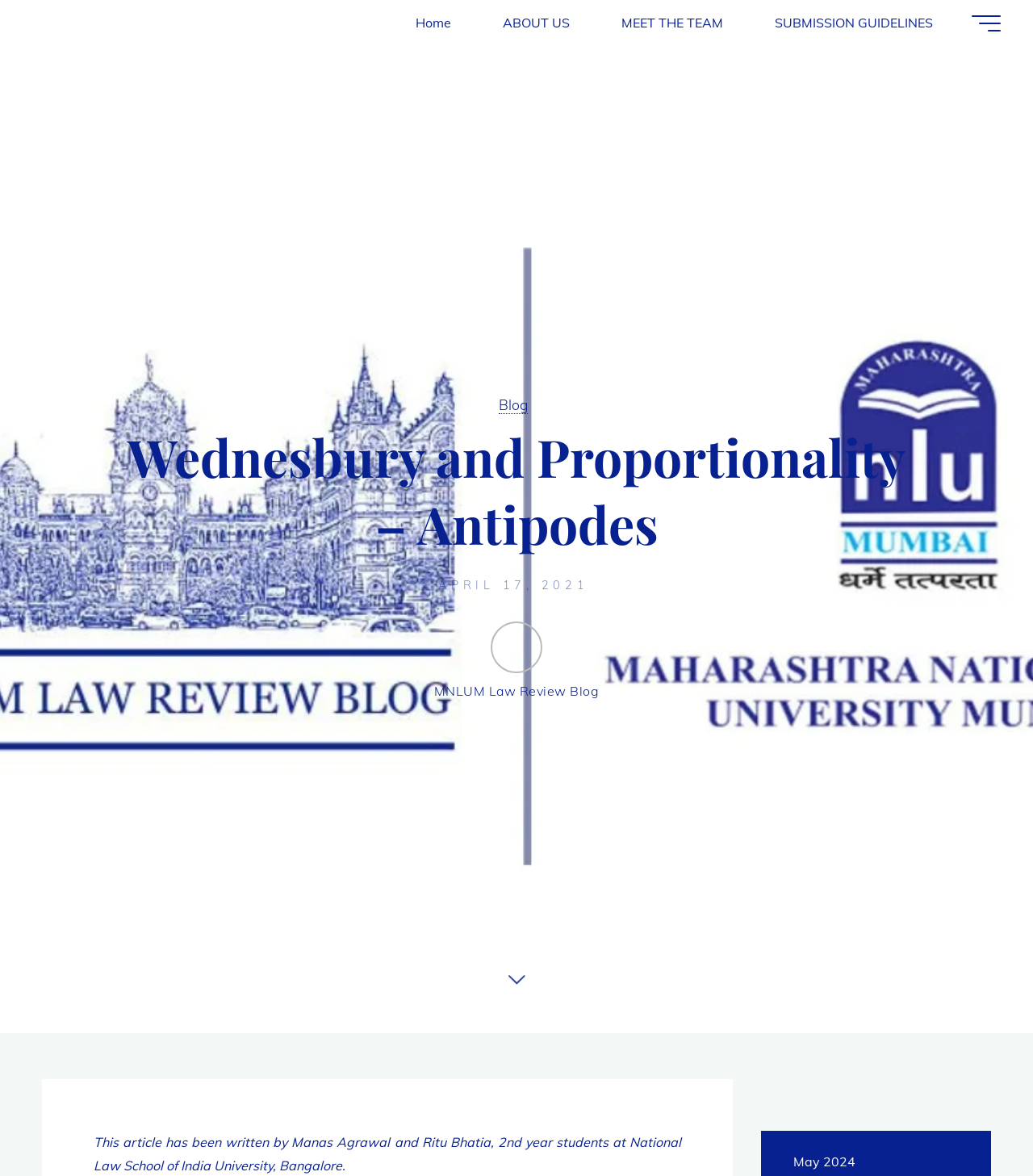Refer to the screenshot and give an in-depth answer to this question: What is the name of the blog?

I found the answer by looking at the link element with the text 'MNLUM Law Review Blog' which is located at [0.42, 0.529, 0.58, 0.595] coordinates.